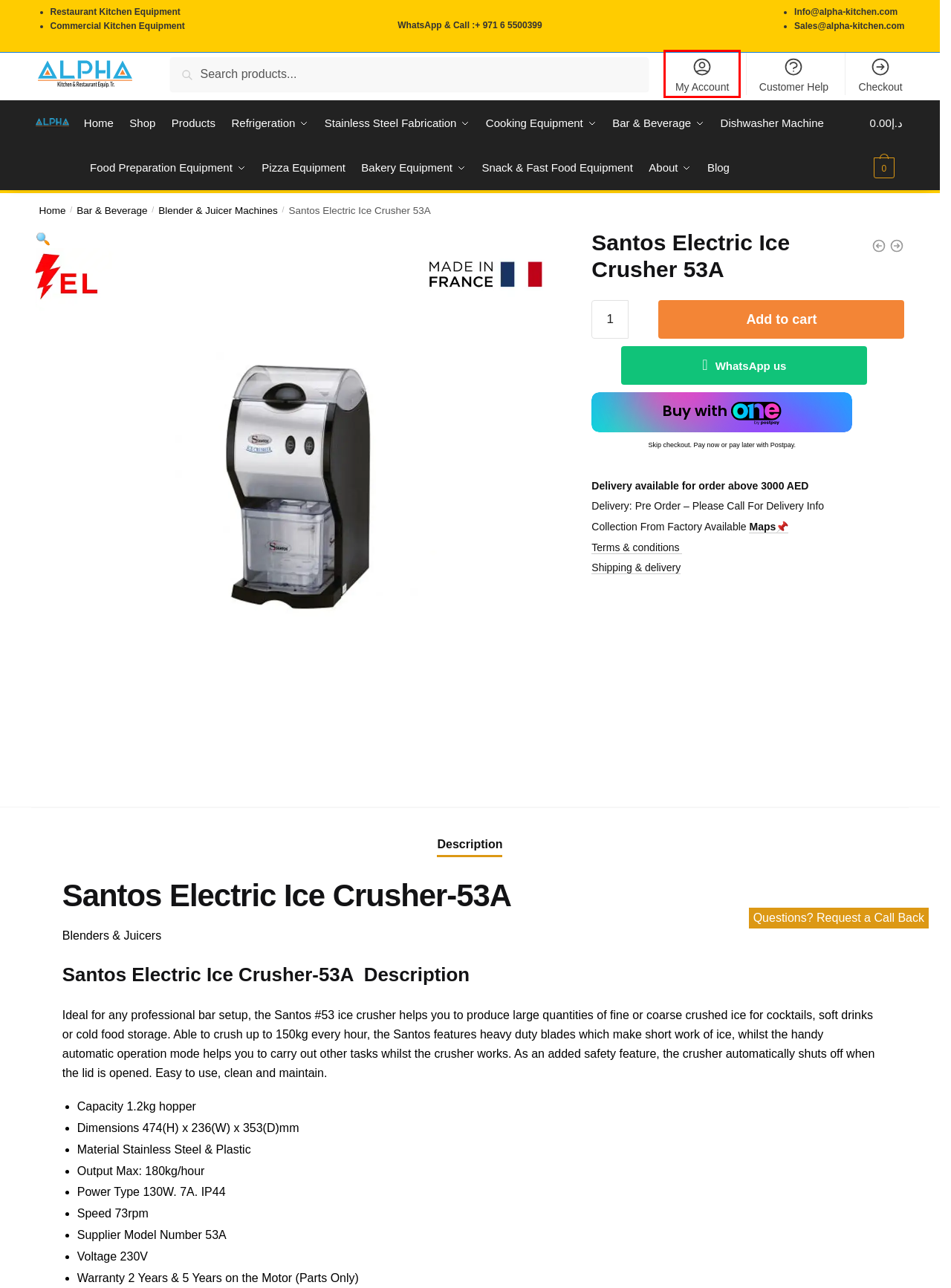Look at the given screenshot of a webpage with a red rectangle bounding box around a UI element. Pick the description that best matches the new webpage after clicking the element highlighted. The descriptions are:
A. Bar & Beverage | Alpha Kitchen
B. Fast Food Kitchen Equipment in Dubai, UAE | Snack & Fast Food Equipment
C. Commercial Kitchen Equipment in UAE | Shop | Alpha Kitchen
D. Automatic Juicer Extractor J80 | Blenders & Juicers
E. Commercial Kitchen Equipment | Customer Help | Alpha Kitchen
F. Pizza Equipment UAE | Pizza Restaurant Equipment | Alpha Kitchen Factory
G. Restaurant Kitchen Equipment | Commercial Kitchen Equipment | Alpha Kitchen Factory
H. My account » Alpha Kitchen Factory

G